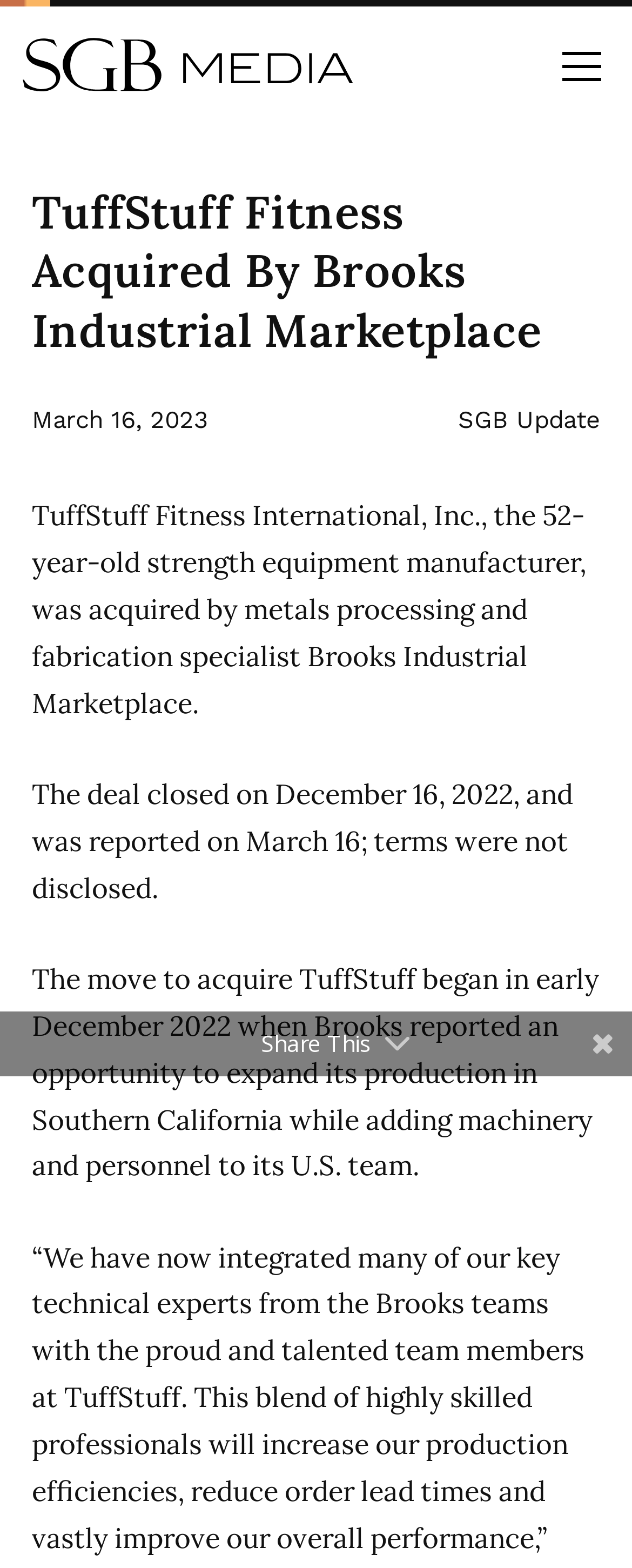What is the age of TuffStuff Fitness International, Inc.?
Refer to the screenshot and respond with a concise word or phrase.

52 years old